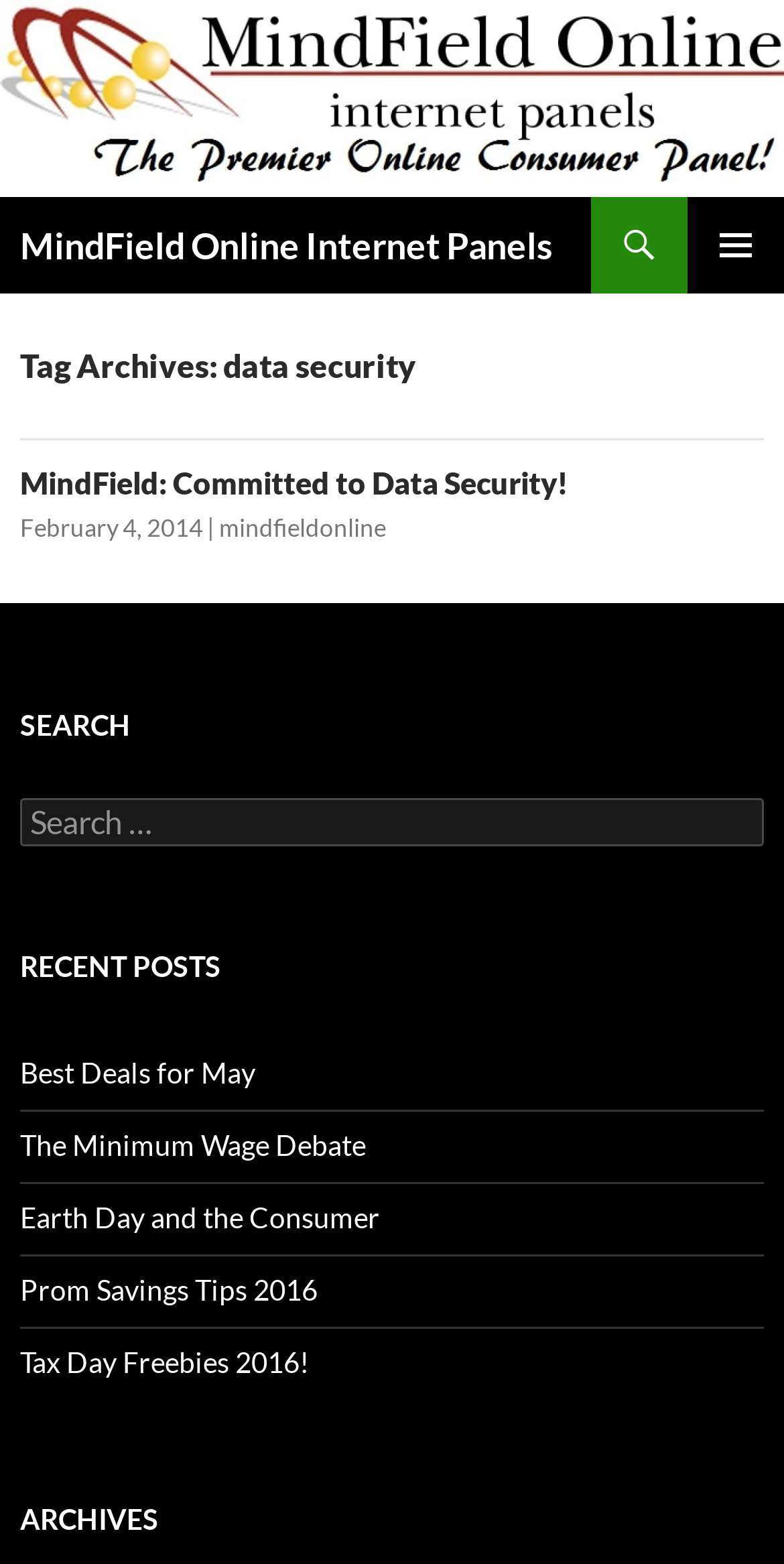Bounding box coordinates are specified in the format (top-left x, top-left y, bottom-right x, bottom-right y). All values are floating point numbers bounded between 0 and 1. Please provide the bounding box coordinate of the region this sentence describes: mindfieldonline

[0.279, 0.327, 0.492, 0.346]